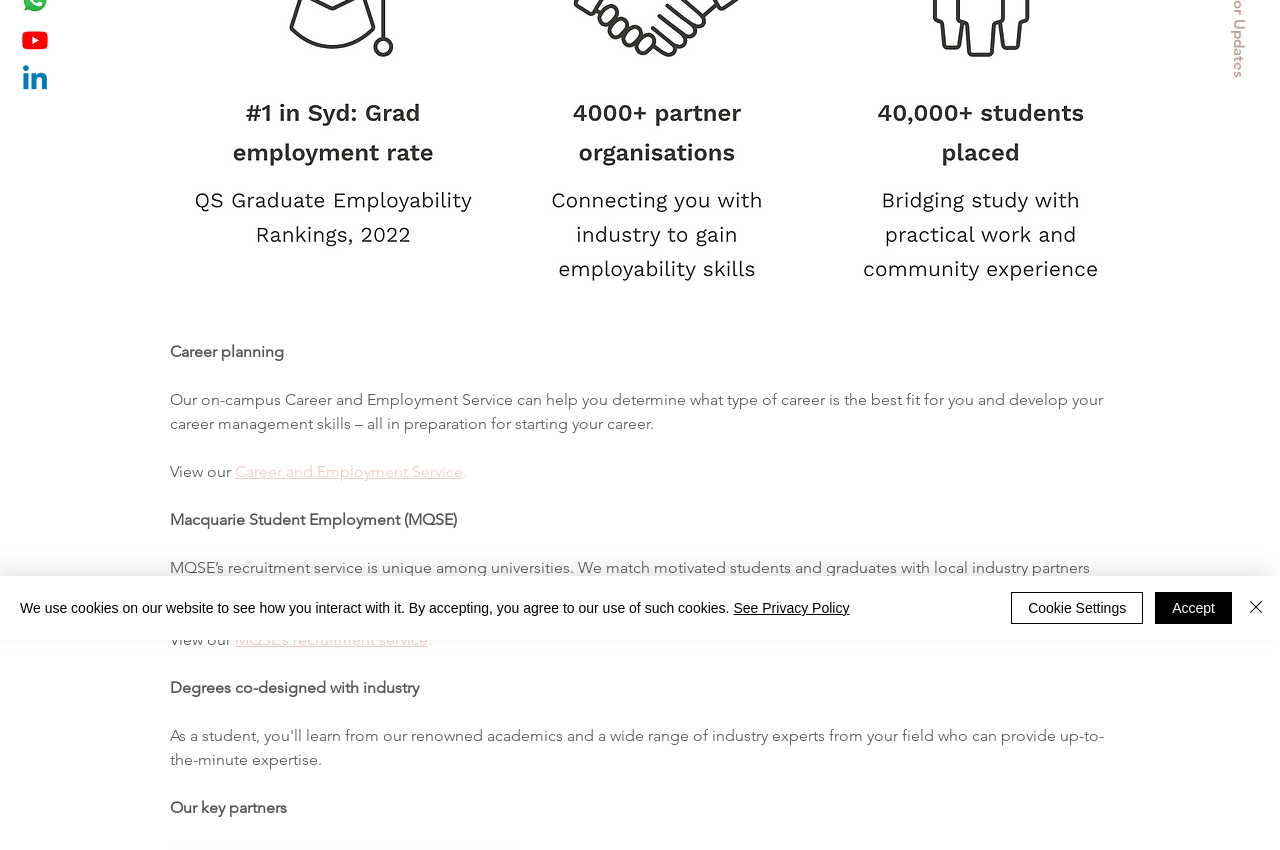Give the bounding box coordinates for the element described as: "Cookie Settings".

[0.79, 0.696, 0.893, 0.734]